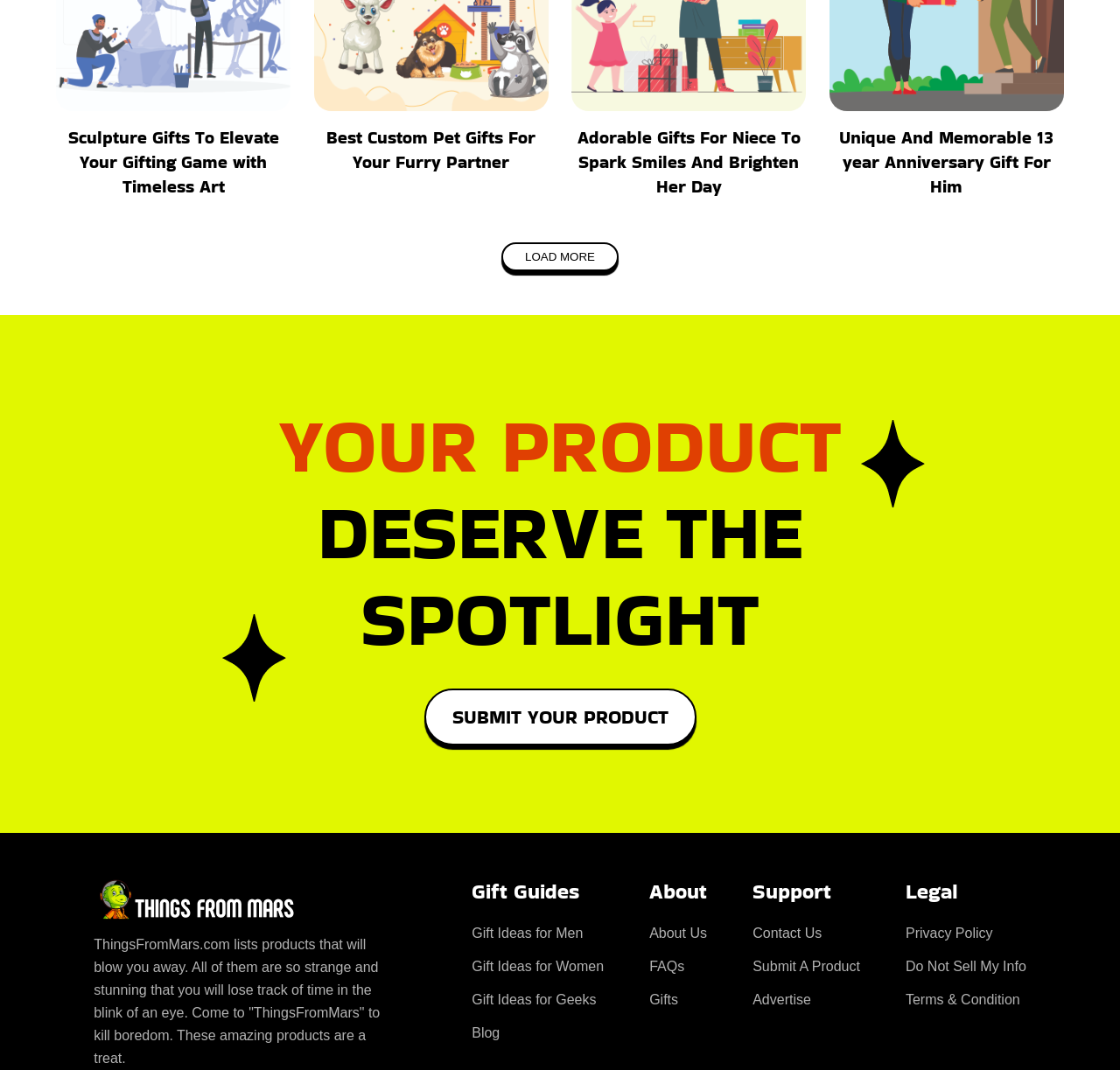Utilize the information from the image to answer the question in detail:
What is the purpose of the 'LOAD MORE' button?

The 'LOAD MORE' button is located at the center of the webpage, and its purpose is to load more content, likely more gift ideas or products, when clicked.